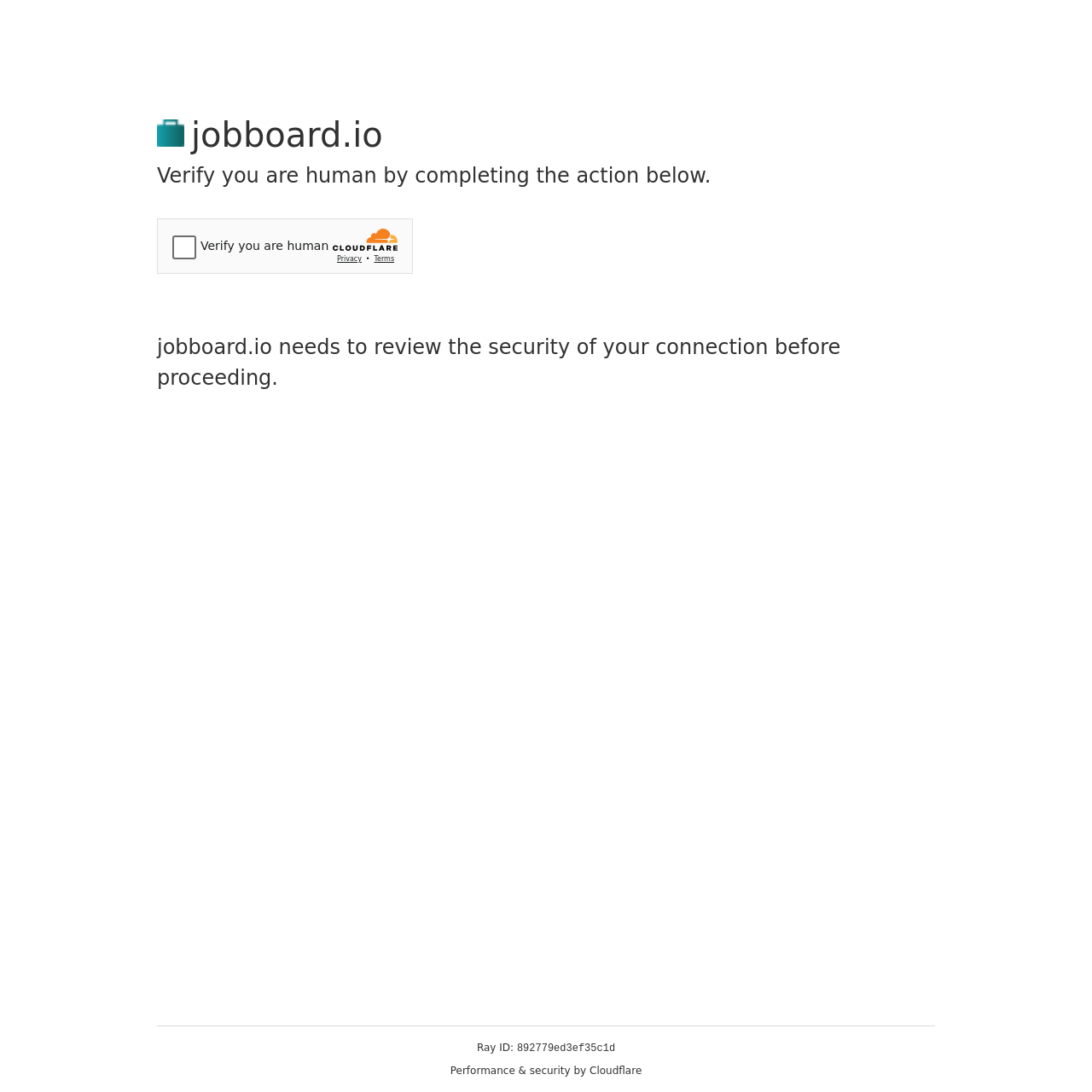Offer a detailed account of what is visible on the webpage.

The webpage appears to be a security verification page. At the top, there is a heading with an icon for jobboard.io, positioned near the left edge of the page. Below the heading, there is another heading that instructs the user to verify they are human by completing an action. 

To the right of the second heading, there is an iframe containing a Cloudflare security challenge. Below the iframe, there is a static text that explains the reason for the security verification, stating that jobboard.io needs to review the security of the user's connection before proceeding.

At the bottom of the page, there is a section with three lines of static text. The first line displays the text "Ray ID:", followed by a unique identifier on the second line. The third line promotes Cloudflare's performance and security features.